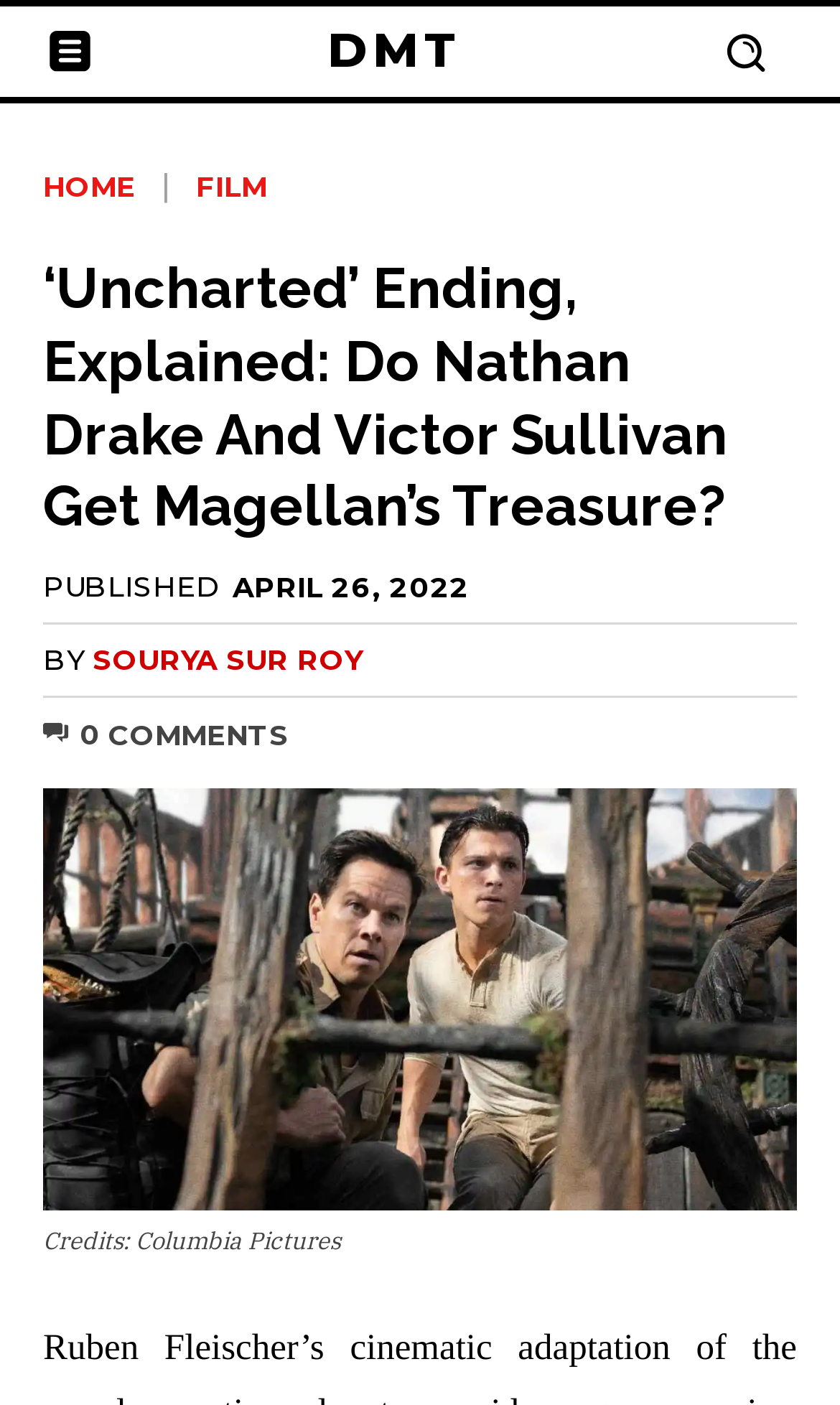What is the name of the studio that produced the film?
From the image, provide a succinct answer in one word or a short phrase.

Columbia Pictures